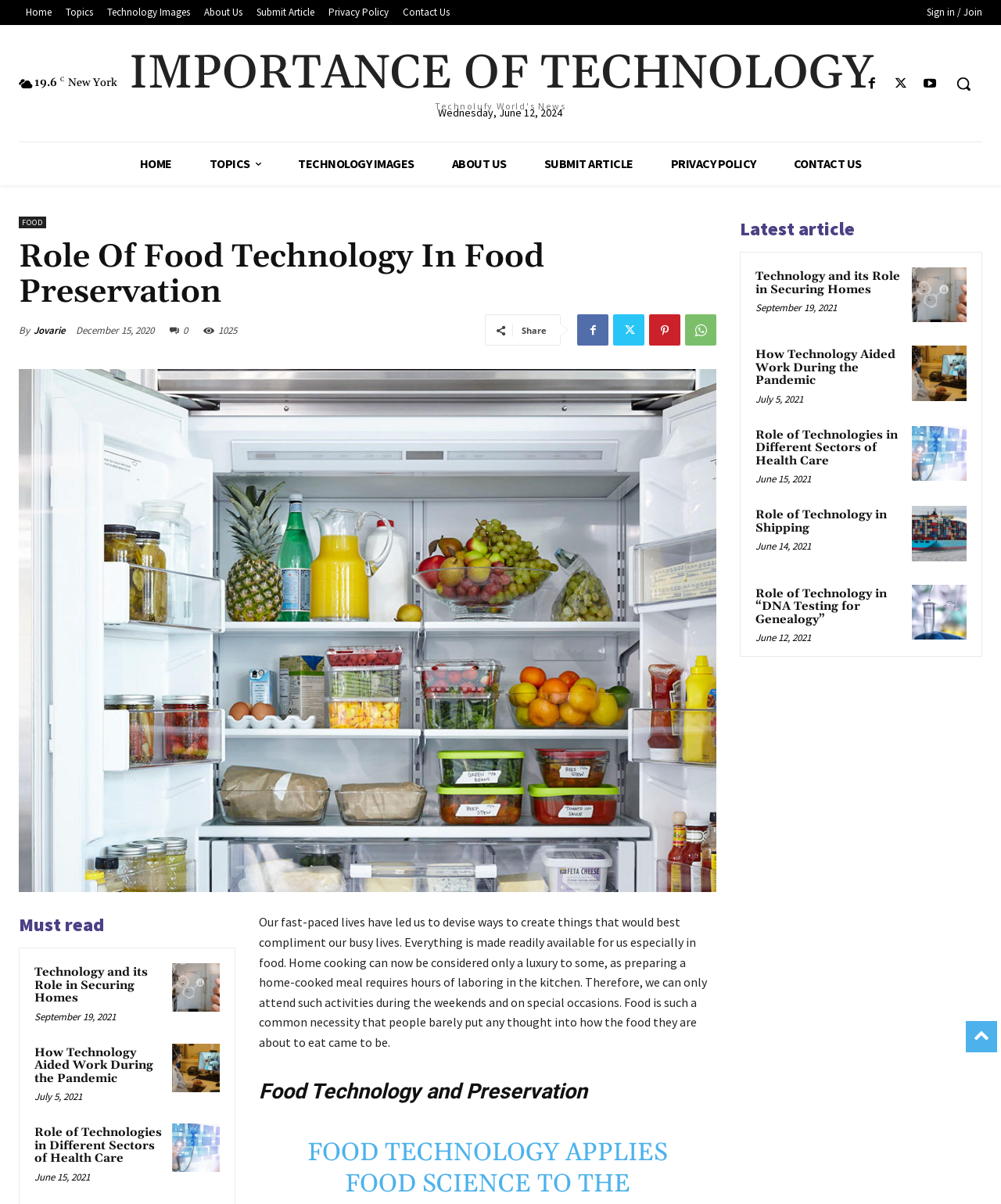Given the element description "Sign in / Join", identify the bounding box of the corresponding UI element.

[0.926, 0.003, 0.981, 0.018]